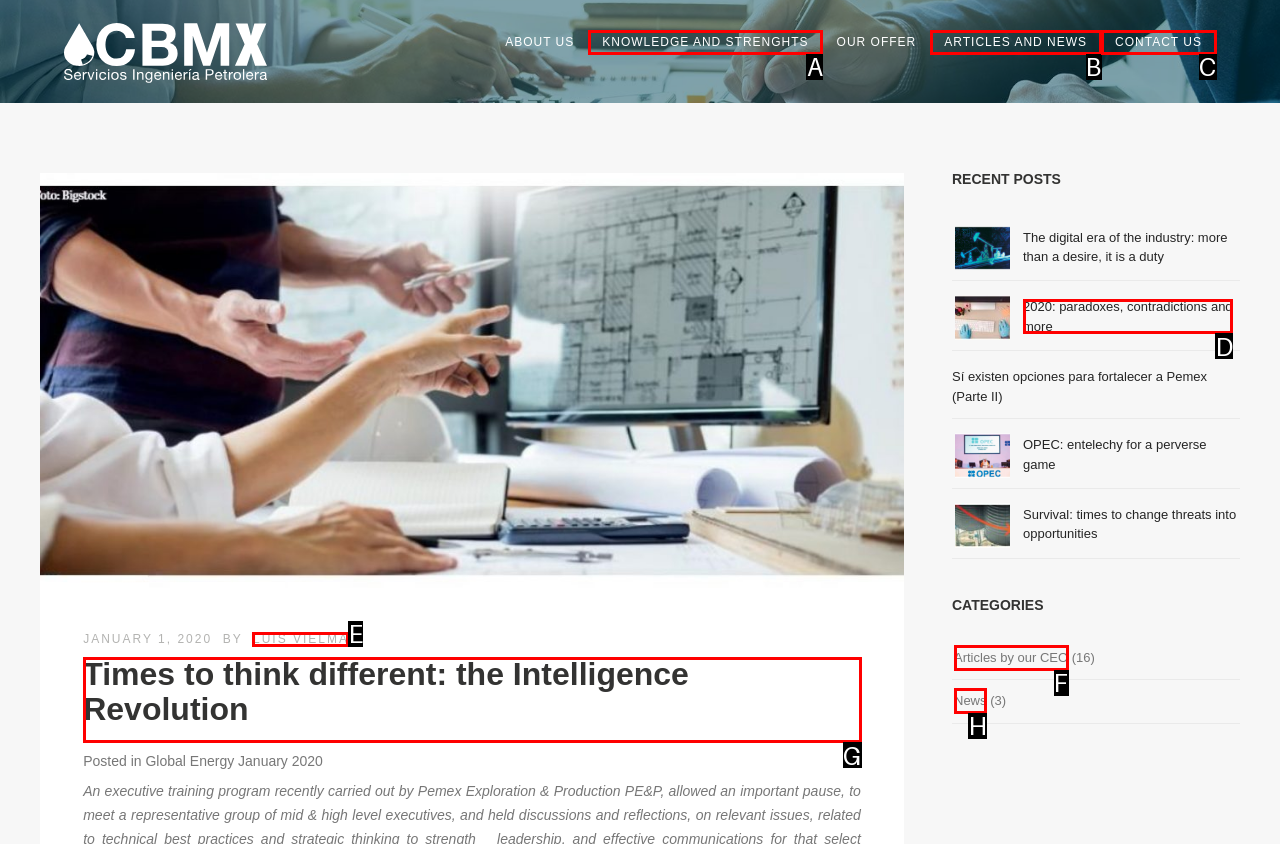Select the proper HTML element to perform the given task: Read the article titled Times to think different: the Intelligence Revolution Answer with the corresponding letter from the provided choices.

G